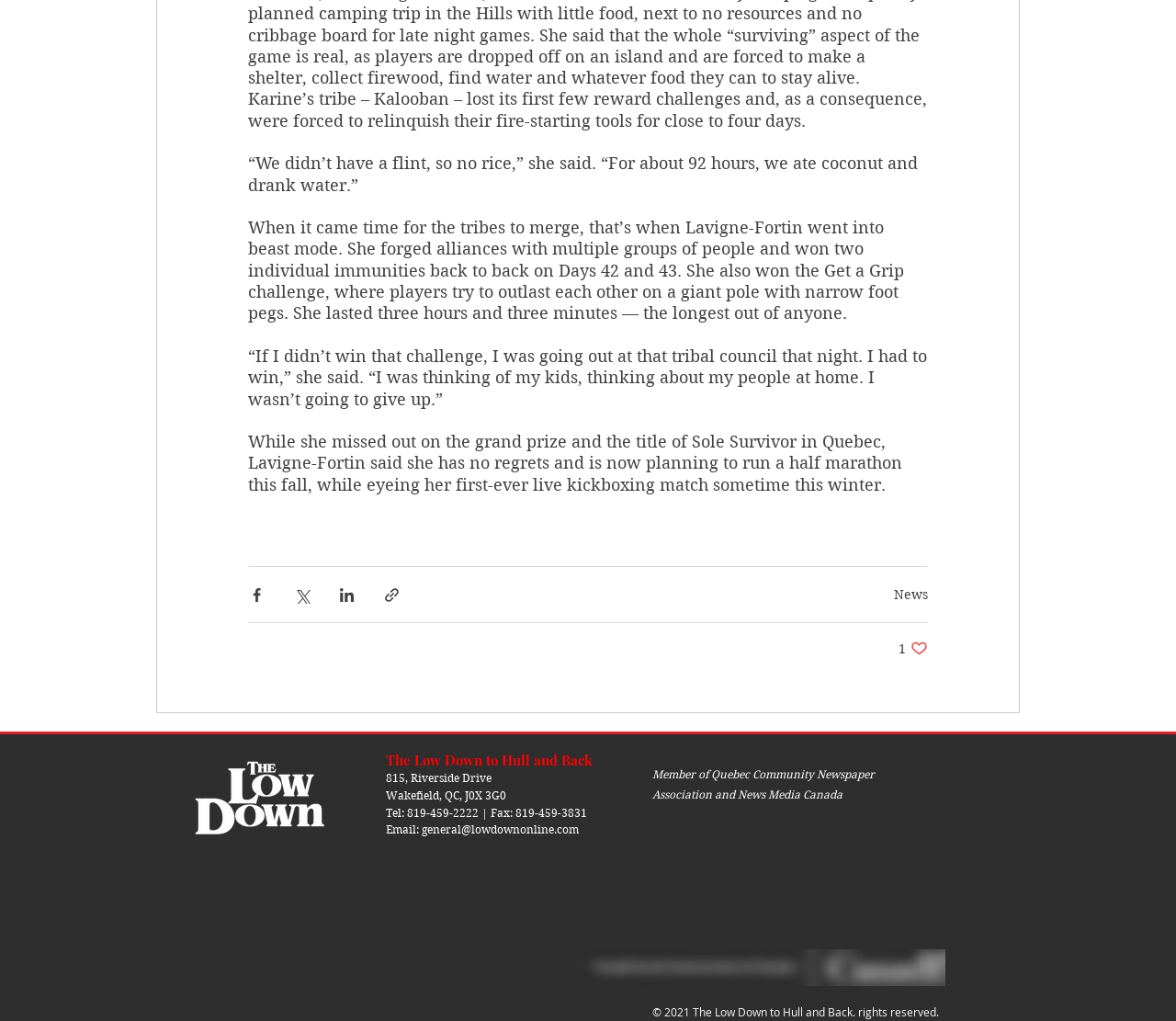What is the location of the newspaper?
We need a detailed and exhaustive answer to the question. Please elaborate.

The location of the newspaper is mentioned in the footer section of the webpage, which provides the address as 815, Riverside Drive, Wakefield, QC, J0X 3G0.